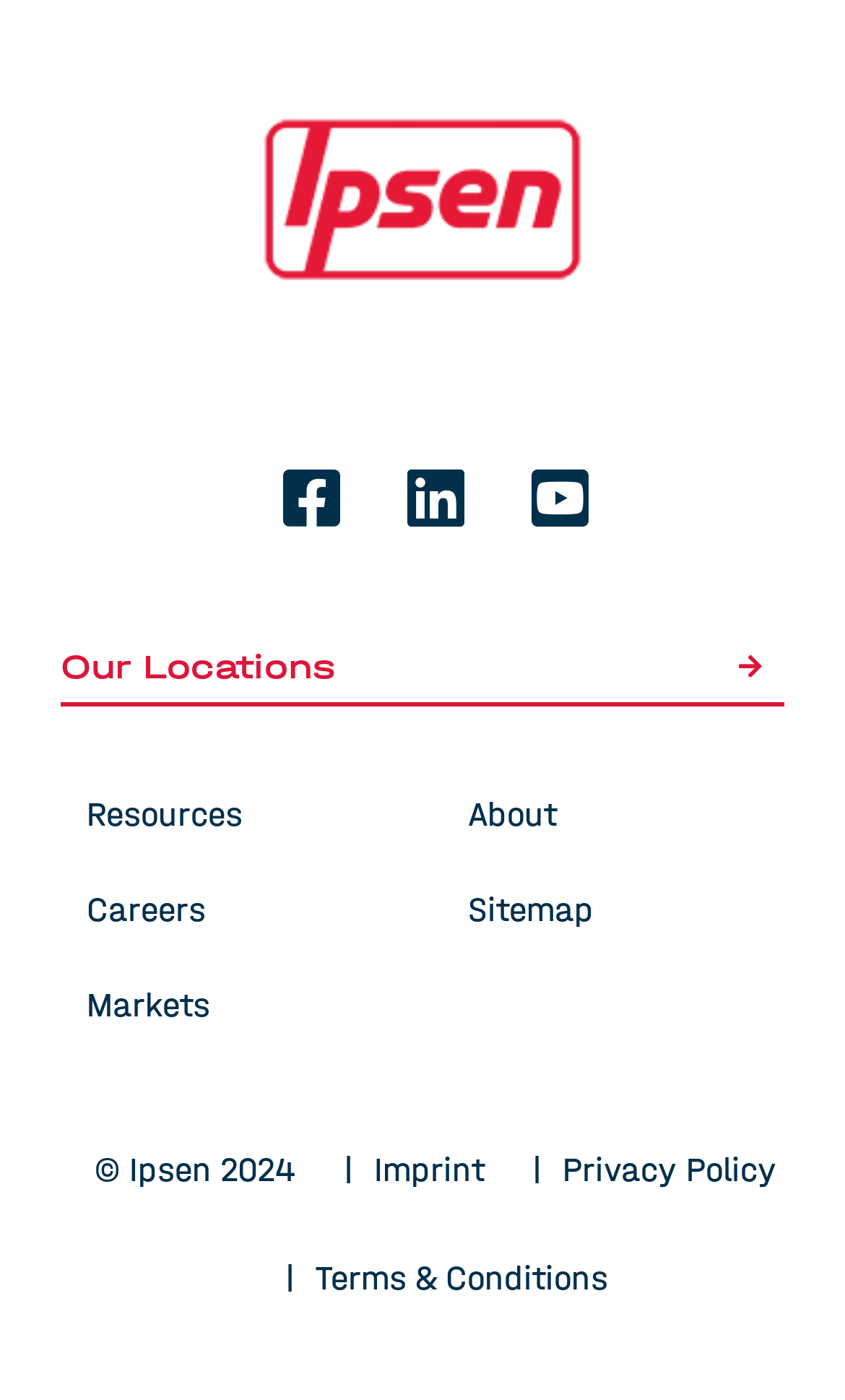What is the year of the copyright?
Refer to the image and answer the question using a single word or phrase.

2024